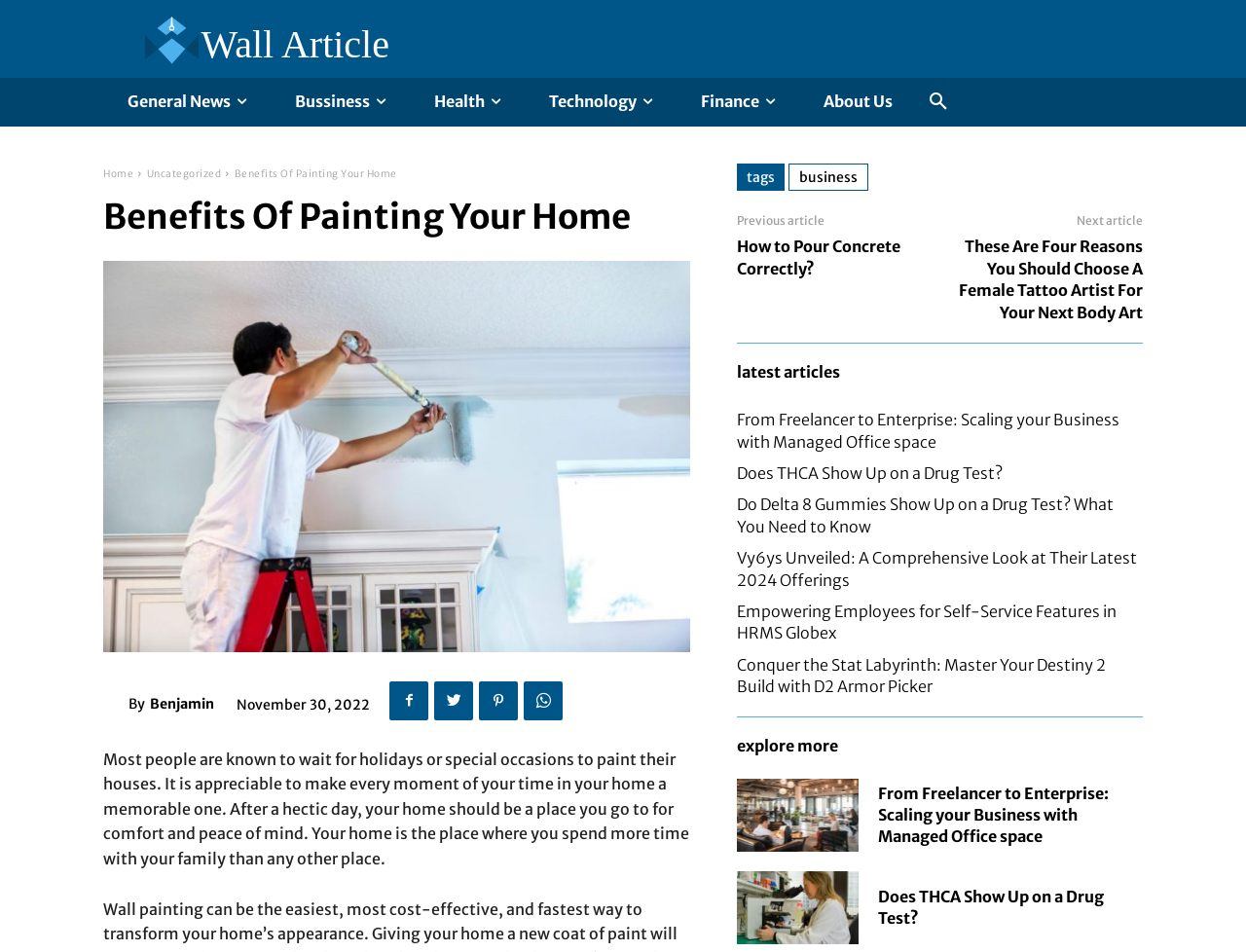Determine the bounding box coordinates of the element's region needed to click to follow the instruction: "Click the 'Search' button". Provide these coordinates as four float numbers between 0 and 1, formatted as [left, top, right, bottom].

[0.736, 0.085, 0.77, 0.13]